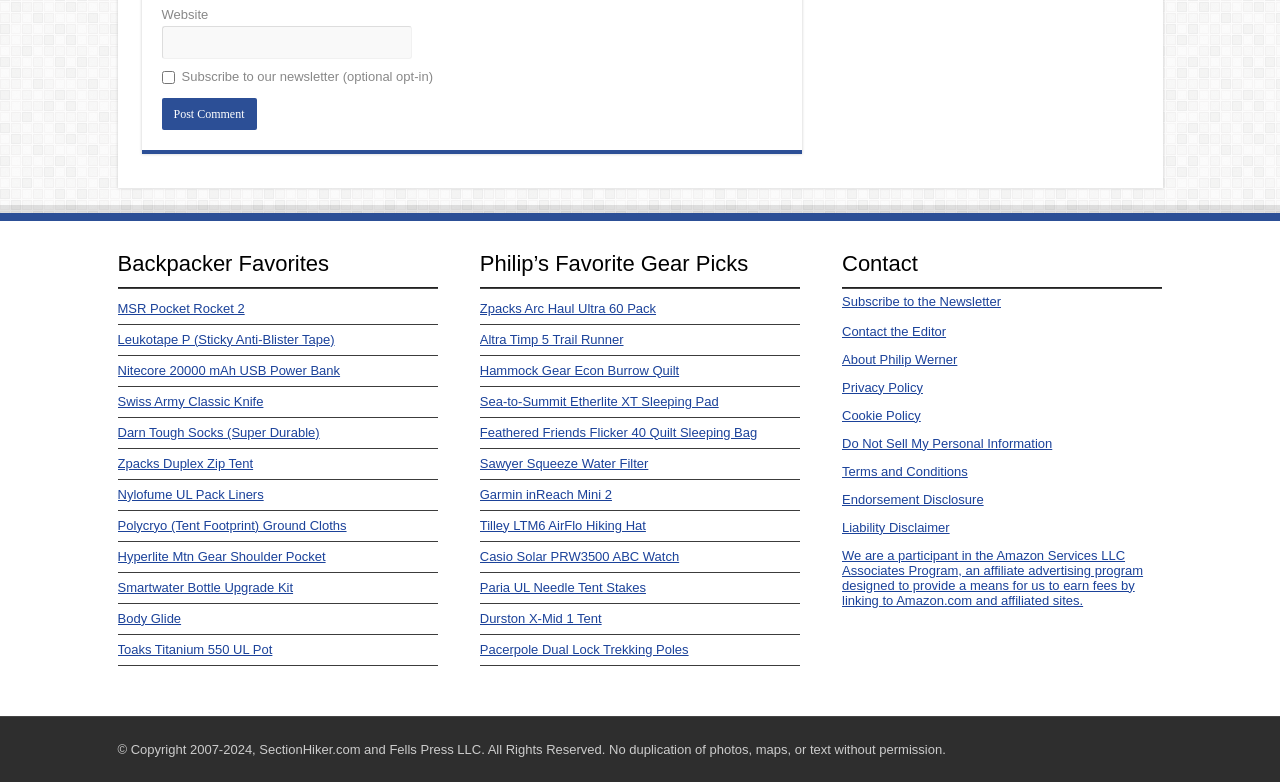What is the purpose of the 'Post Comment' button?
Please answer the question with a detailed response using the information from the screenshot.

I found the answer by looking at the button element, which has a label 'Post Comment'. This suggests that the button is used to submit a comment or feedback on the webpage.